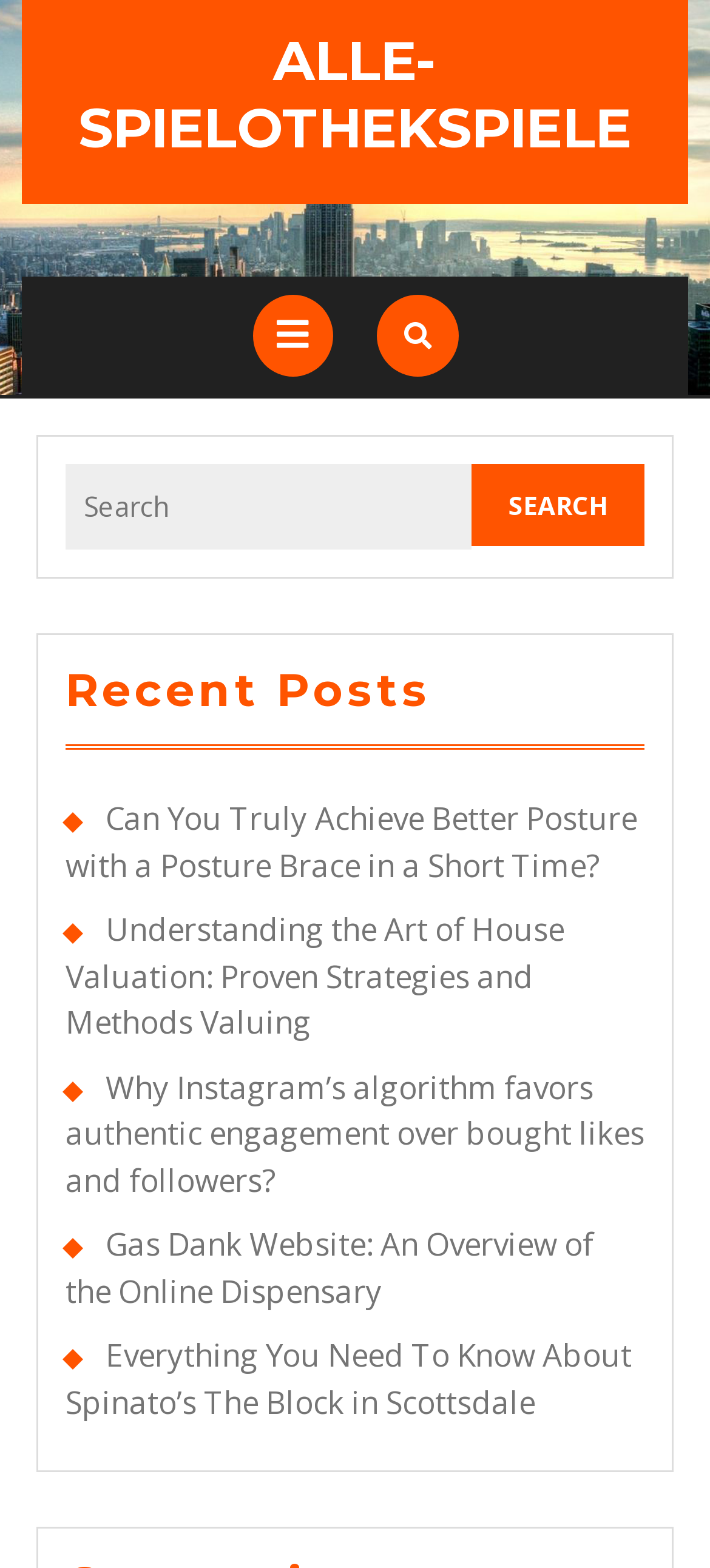What is the text of the search button?
Carefully analyze the image and provide a detailed answer to the question.

I looked at the button element with the text 'Search' and found that it has a static text child element with the text 'SEARCH'.